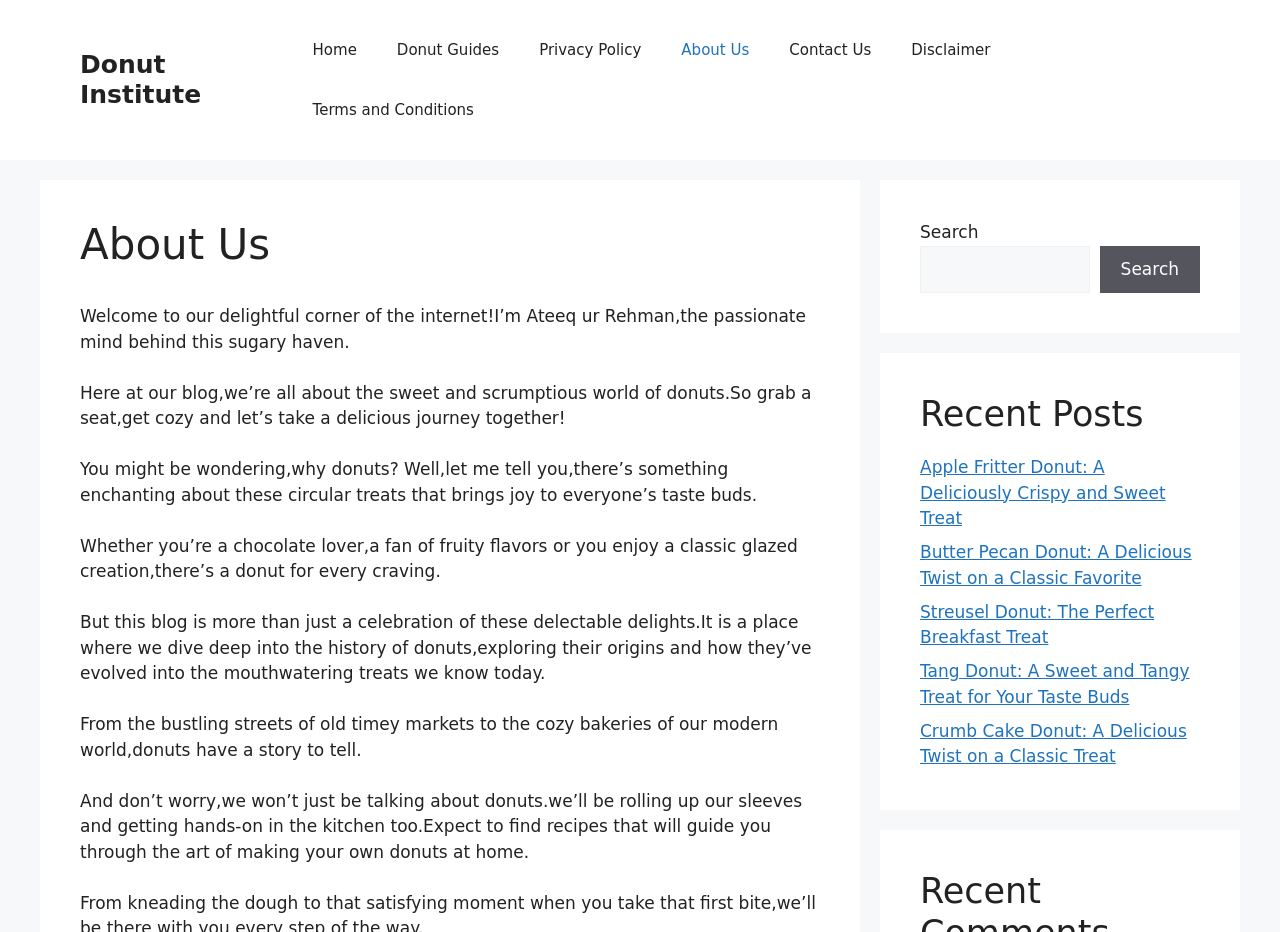Please provide a comprehensive response to the question below by analyzing the image: 
What is the tone of the website?

I inferred the answer by reading the static text elements on the webpage, which use a conversational tone and inviting language, such as 'grab a seat, get cozy and let’s take a delicious journey together'.